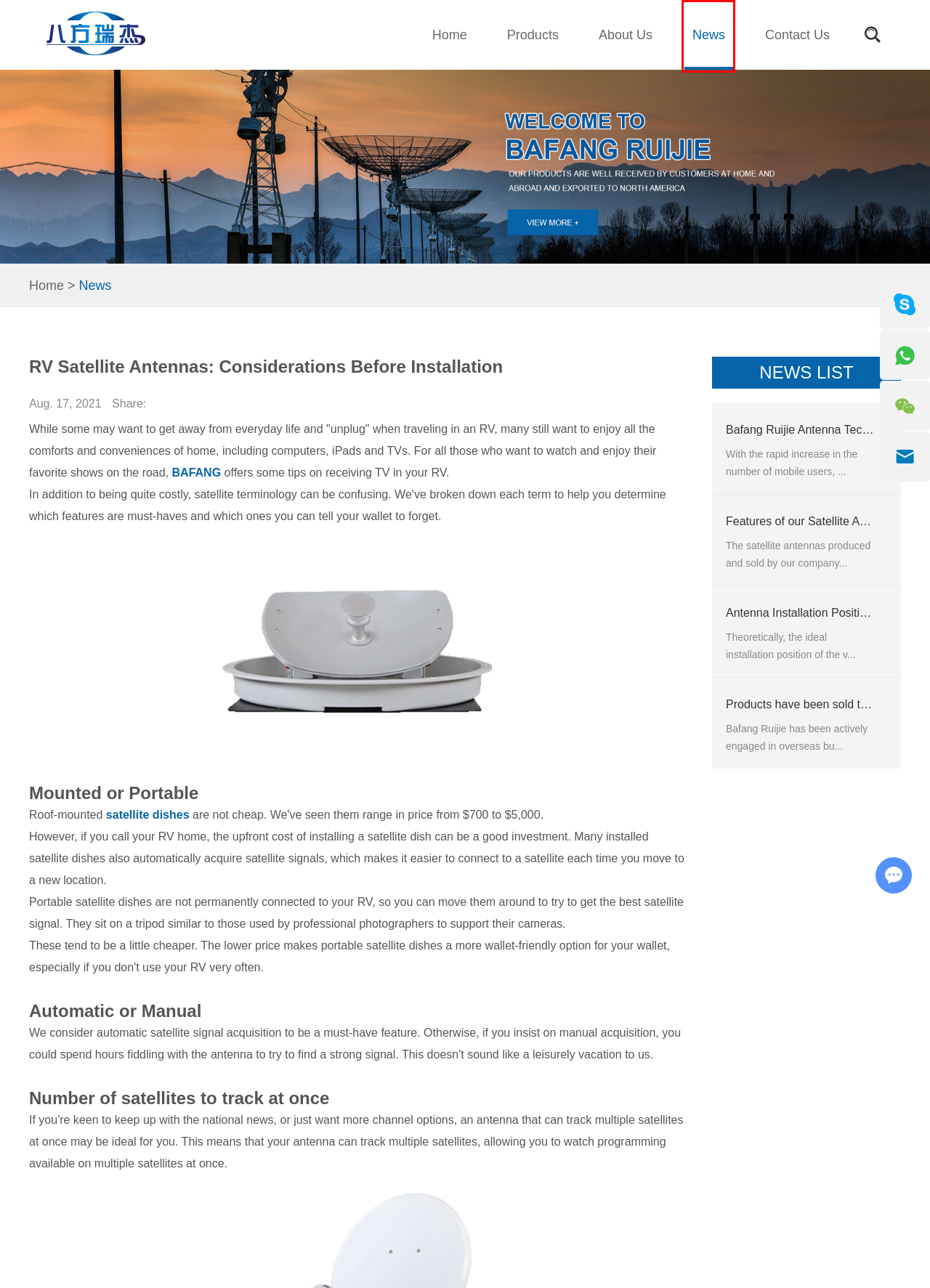Examine the screenshot of a webpage featuring a red bounding box and identify the best matching webpage description for the new page that results from clicking the element within the box. Here are the options:
A. Antenna Installation Position and Effect
B. Vsat Antenna
C. Contact Us
D. Satellite Dish For Tv, Automatic Satellite Dish For Rv, Wholesale
E. Satellite Dish Antenna, Factory
F. Satellite Receiving, Communication Antenna, Customized Antenna - Company
G. Bafang Ruijie Antenna Technology
H. Satellite Receiving Antenna Supplier - Bafang Ruijie Satellite Antenna

E